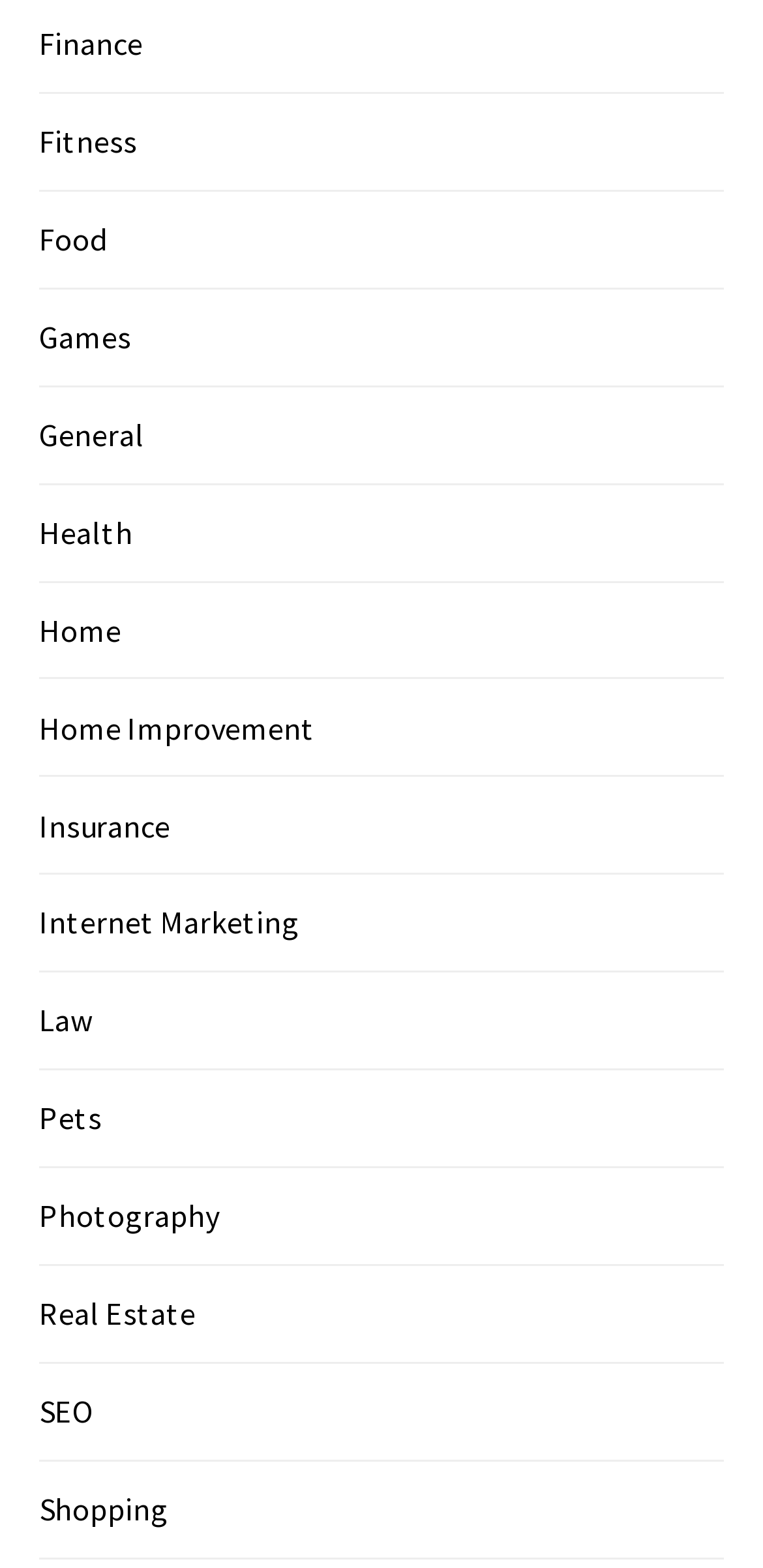Ascertain the bounding box coordinates for the UI element detailed here: "Shopping". The coordinates should be provided as [left, top, right, bottom] with each value being a float between 0 and 1.

[0.051, 0.95, 0.221, 0.975]